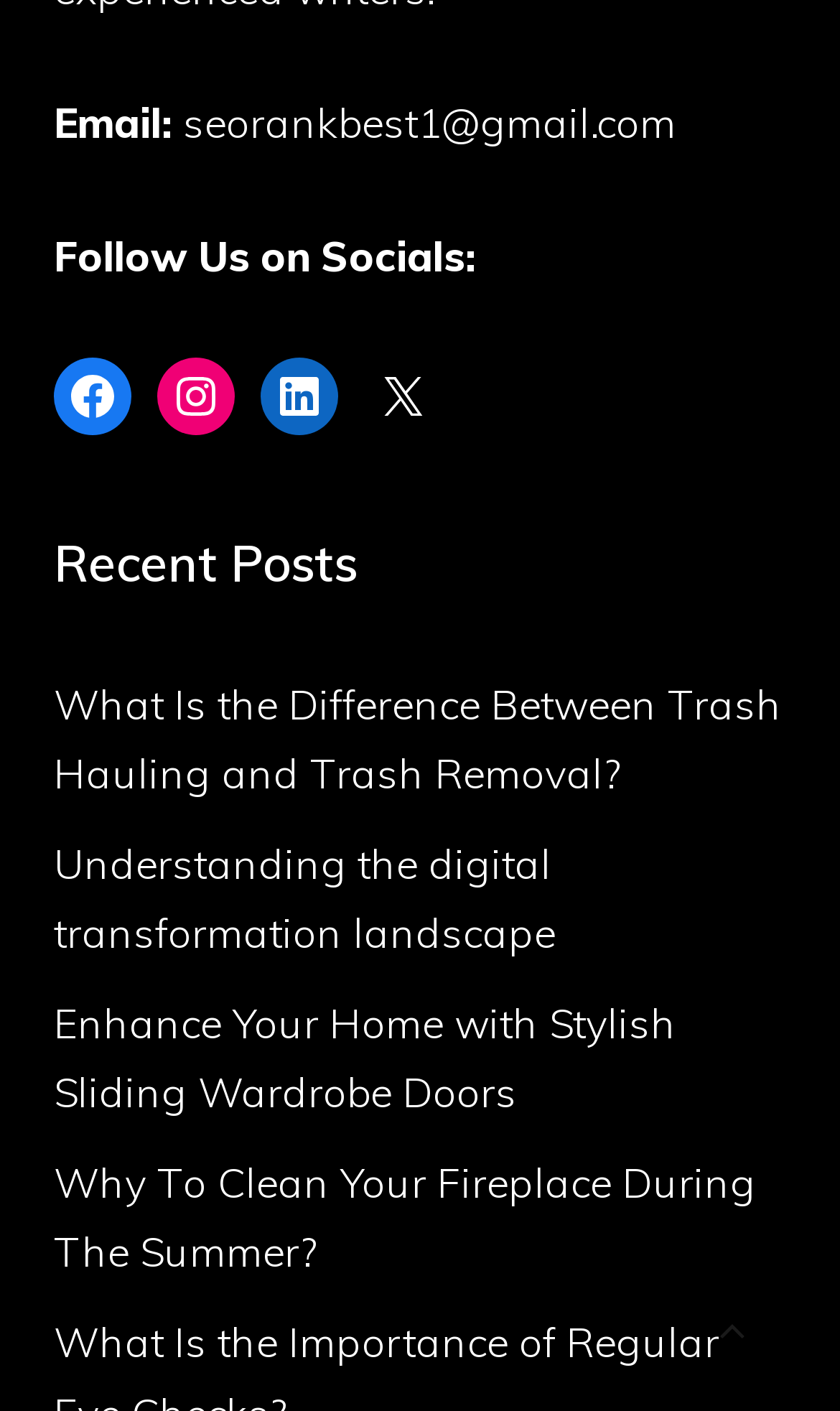Calculate the bounding box coordinates of the UI element given the description: "Jul »".

None